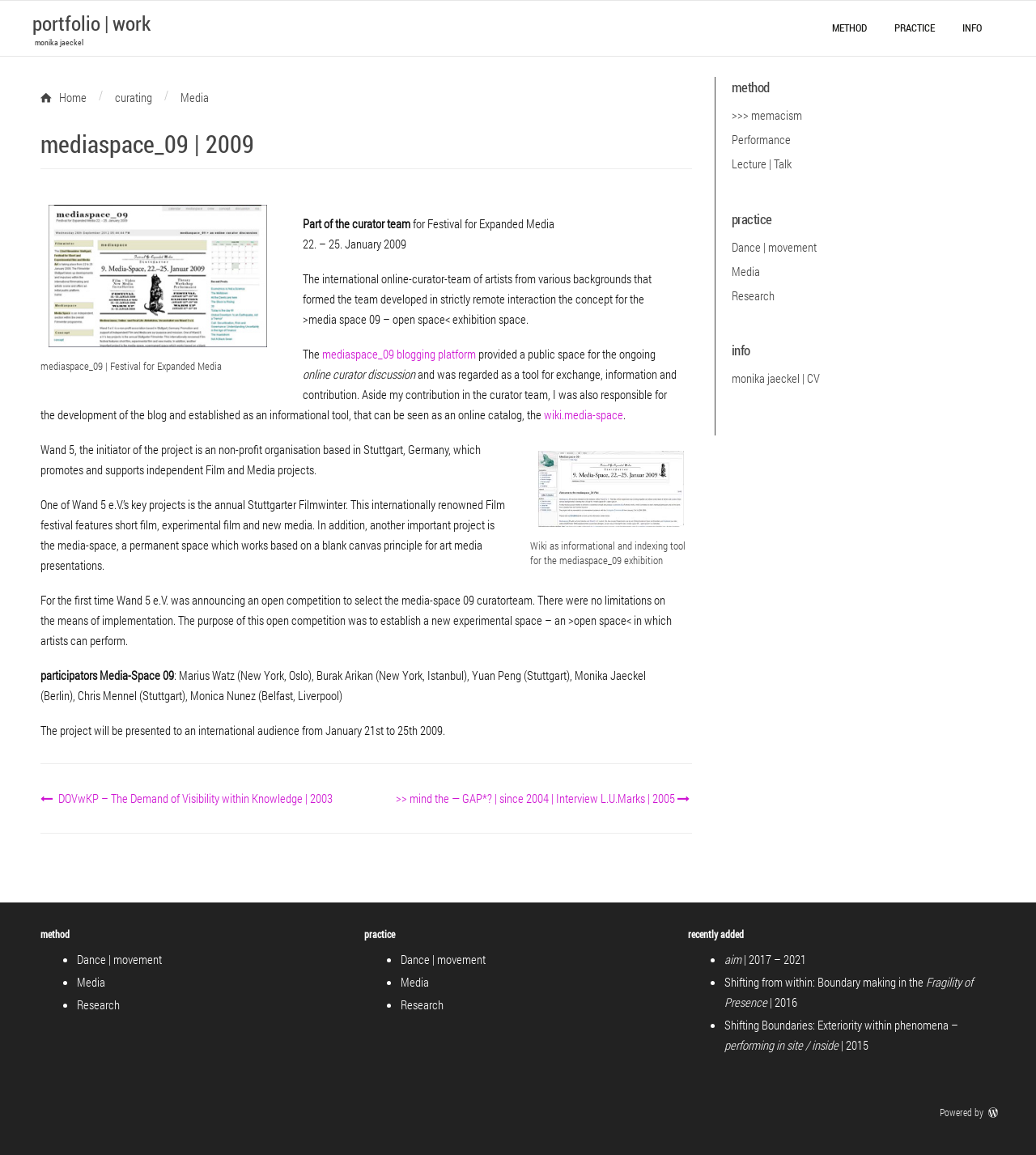Using the format (top-left x, top-left y, bottom-right x, bottom-right y), provide the bounding box coordinates for the described UI element. All values should be floating point numbers between 0 and 1: Dance | movement

[0.706, 0.206, 0.788, 0.22]